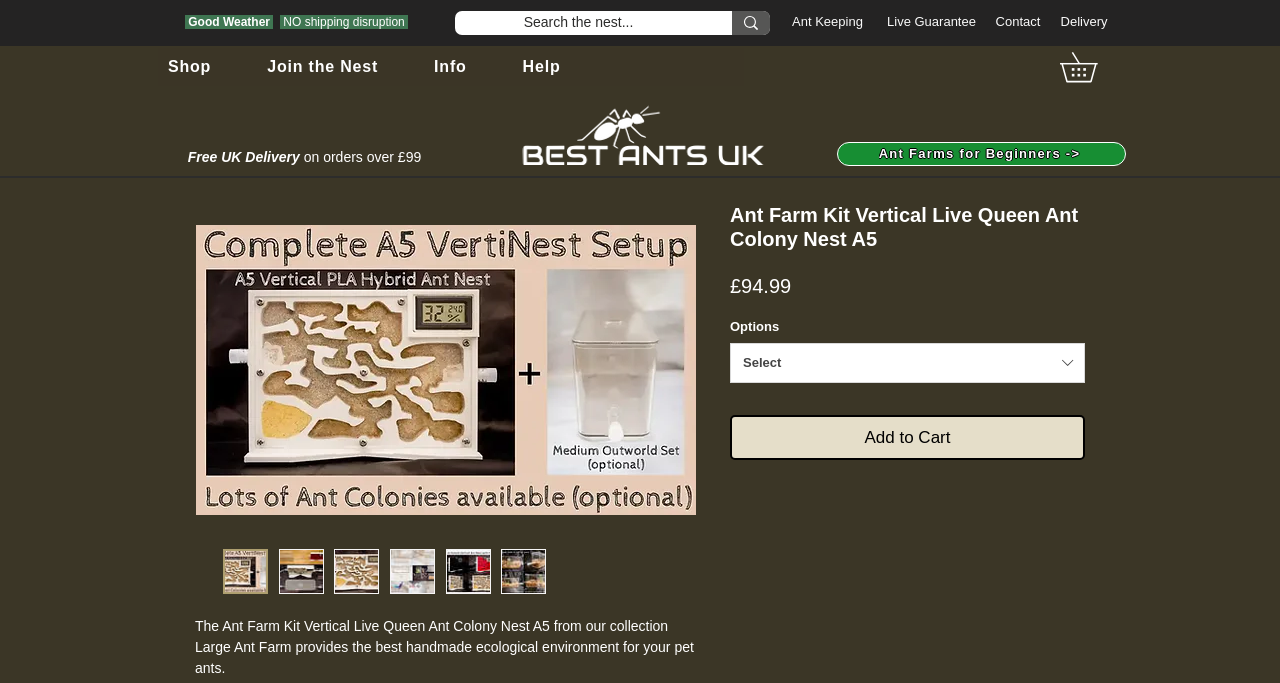Please find the bounding box coordinates for the clickable element needed to perform this instruction: "Click on Ant Keeping".

[0.619, 0.02, 0.674, 0.042]